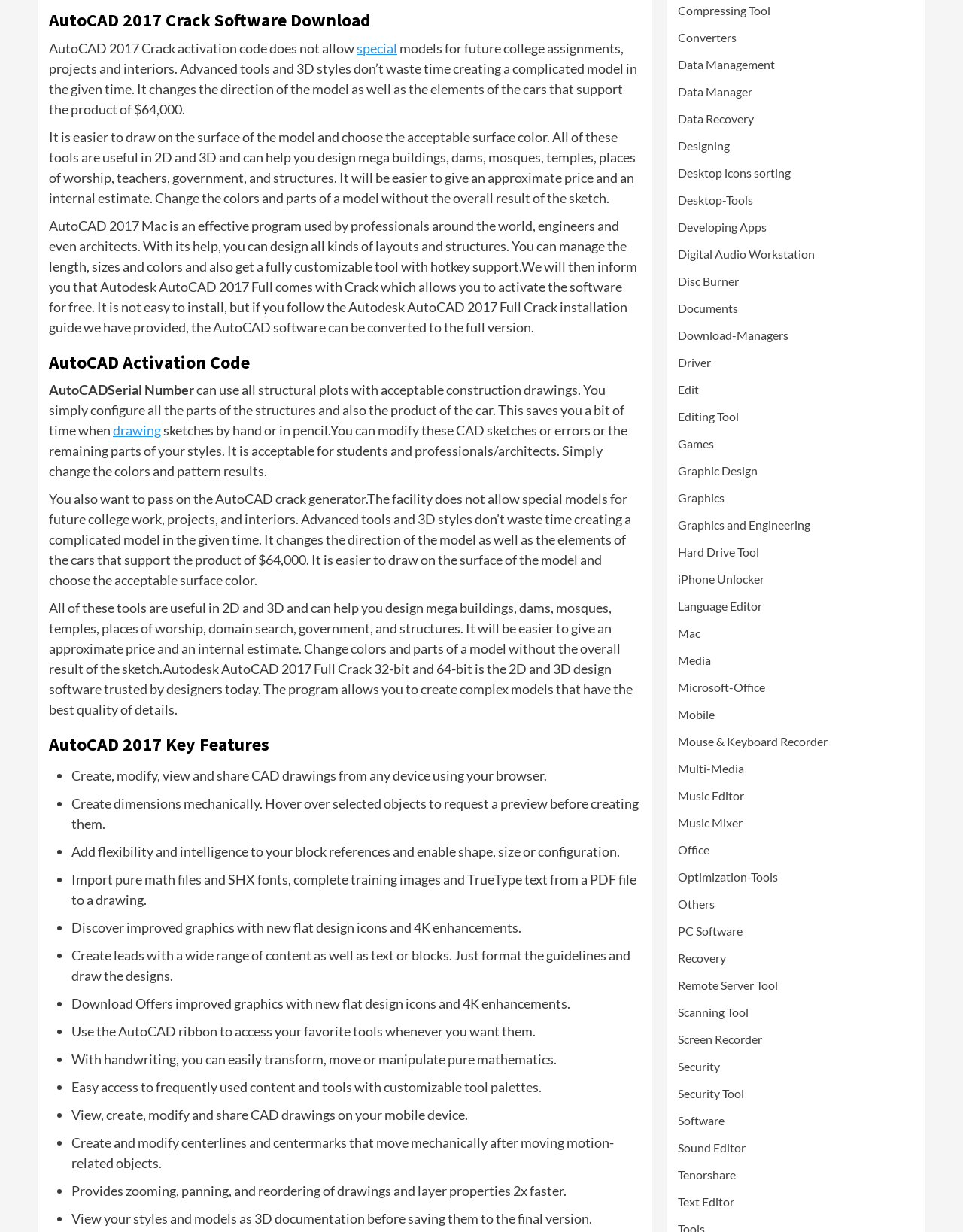Specify the bounding box coordinates of the area that needs to be clicked to achieve the following instruction: "Click on 'Graphic Design'".

[0.704, 0.375, 0.787, 0.396]